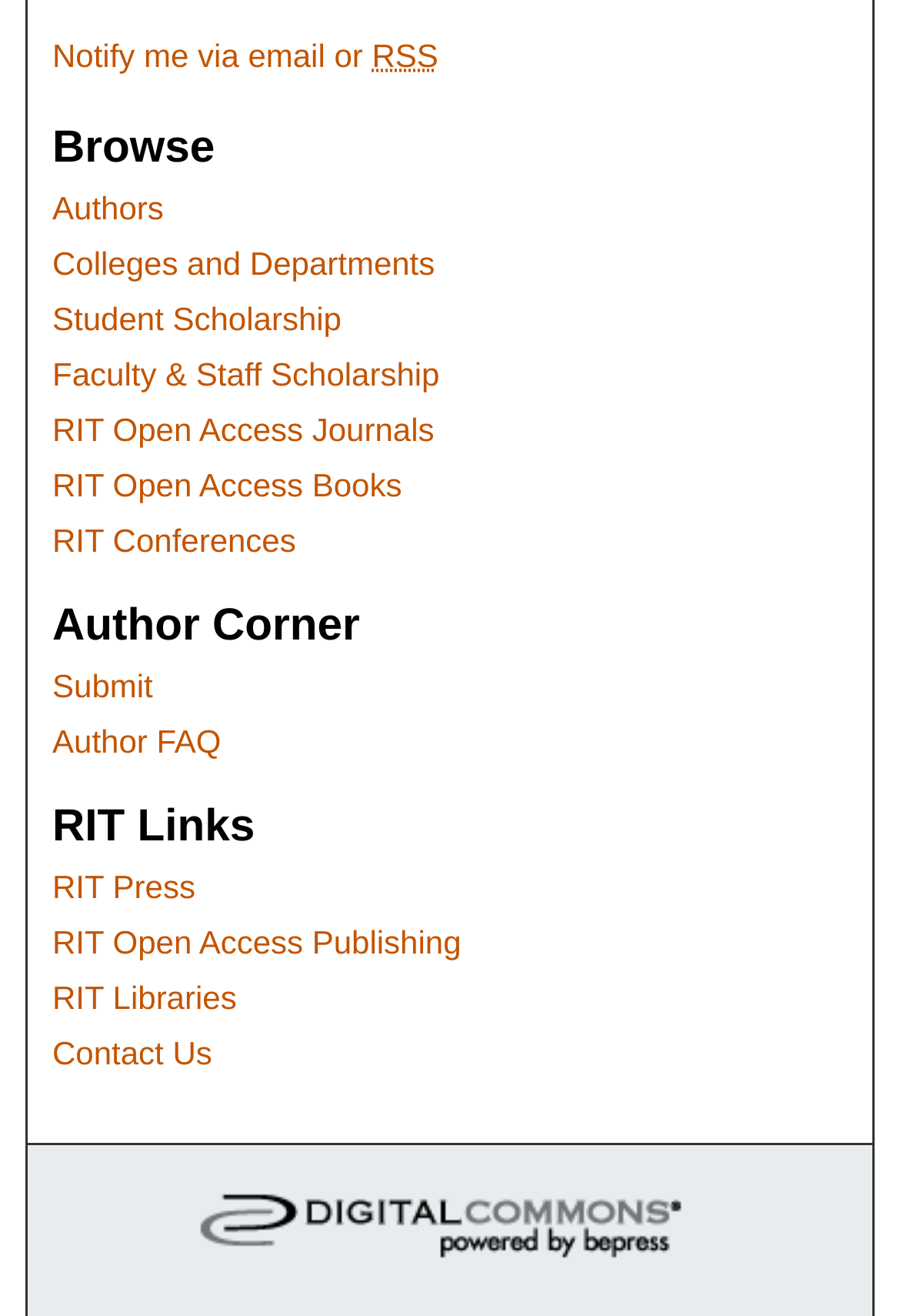Identify the bounding box coordinates of the part that should be clicked to carry out this instruction: "Read more about the IZA Network Advisory Panel".

None